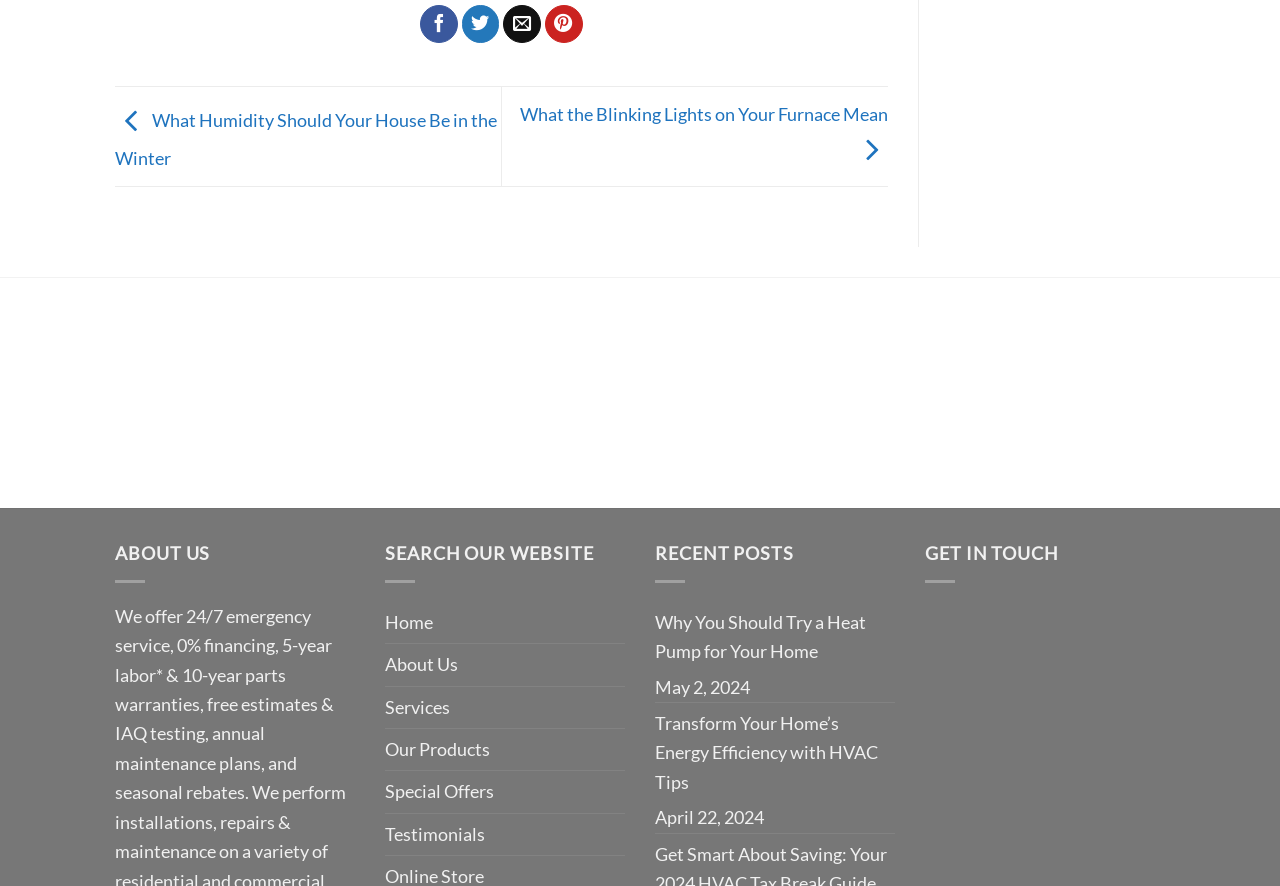What is the topic of the recent post dated May 2, 2024?
Provide a detailed answer to the question, using the image to inform your response.

I found a link with the text 'Why You Should Try a Heat Pump for Your Home' which is dated May 2, 2024, suggesting that the topic of the recent post is about heat pumps.